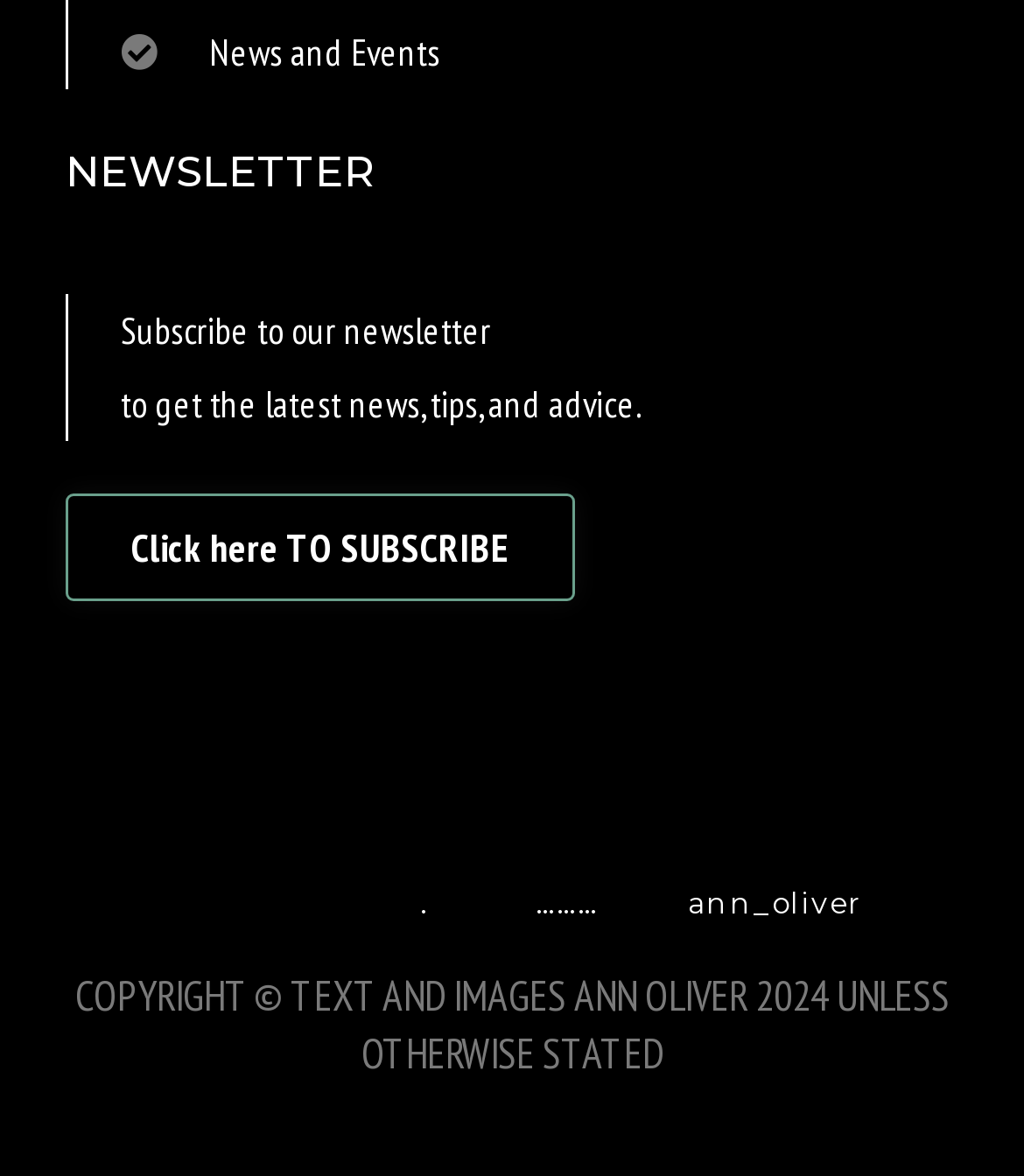Refer to the screenshot and give an in-depth answer to this question: What is the name of the author mentioned on the page?

The author's name 'ann_oliver' is mentioned in the text '.……… ann_oliver' which suggests that Ann Oliver is the author mentioned on the page.